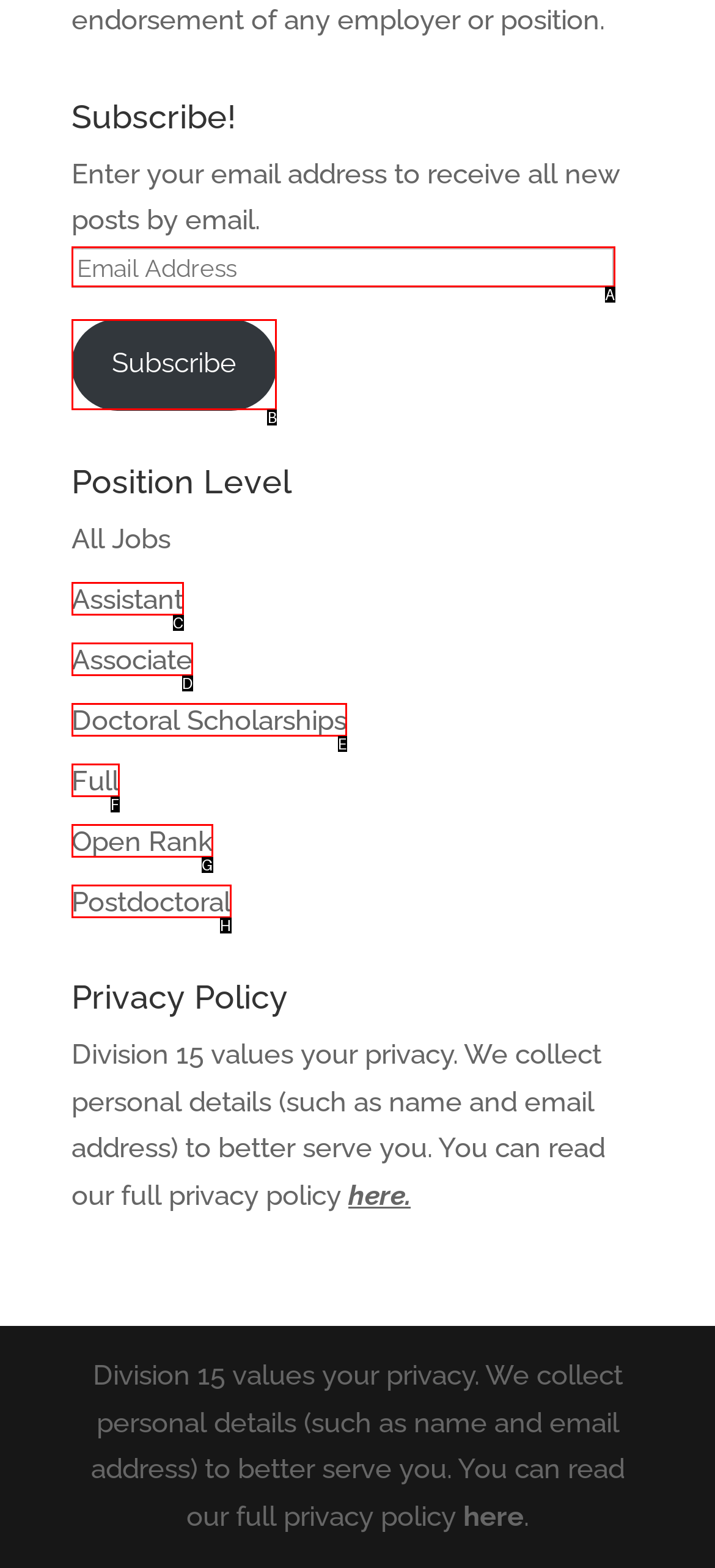Point out the option that best suits the description: Associate
Indicate your answer with the letter of the selected choice.

D